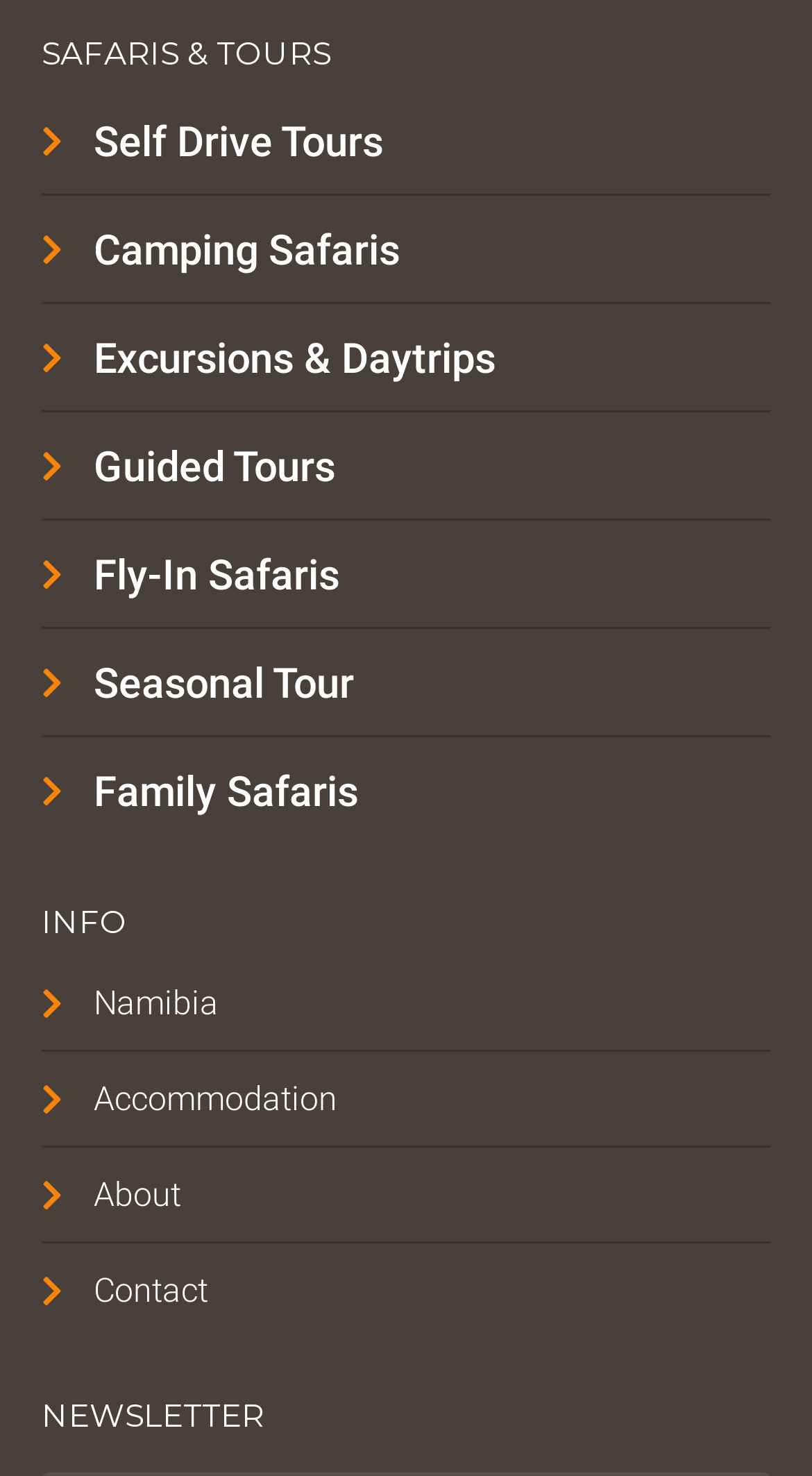Can you find the bounding box coordinates for the element that needs to be clicked to execute this instruction: "Subscribe to the Newsletter"? The coordinates should be given as four float numbers between 0 and 1, i.e., [left, top, right, bottom].

[0.051, 0.948, 0.949, 0.969]